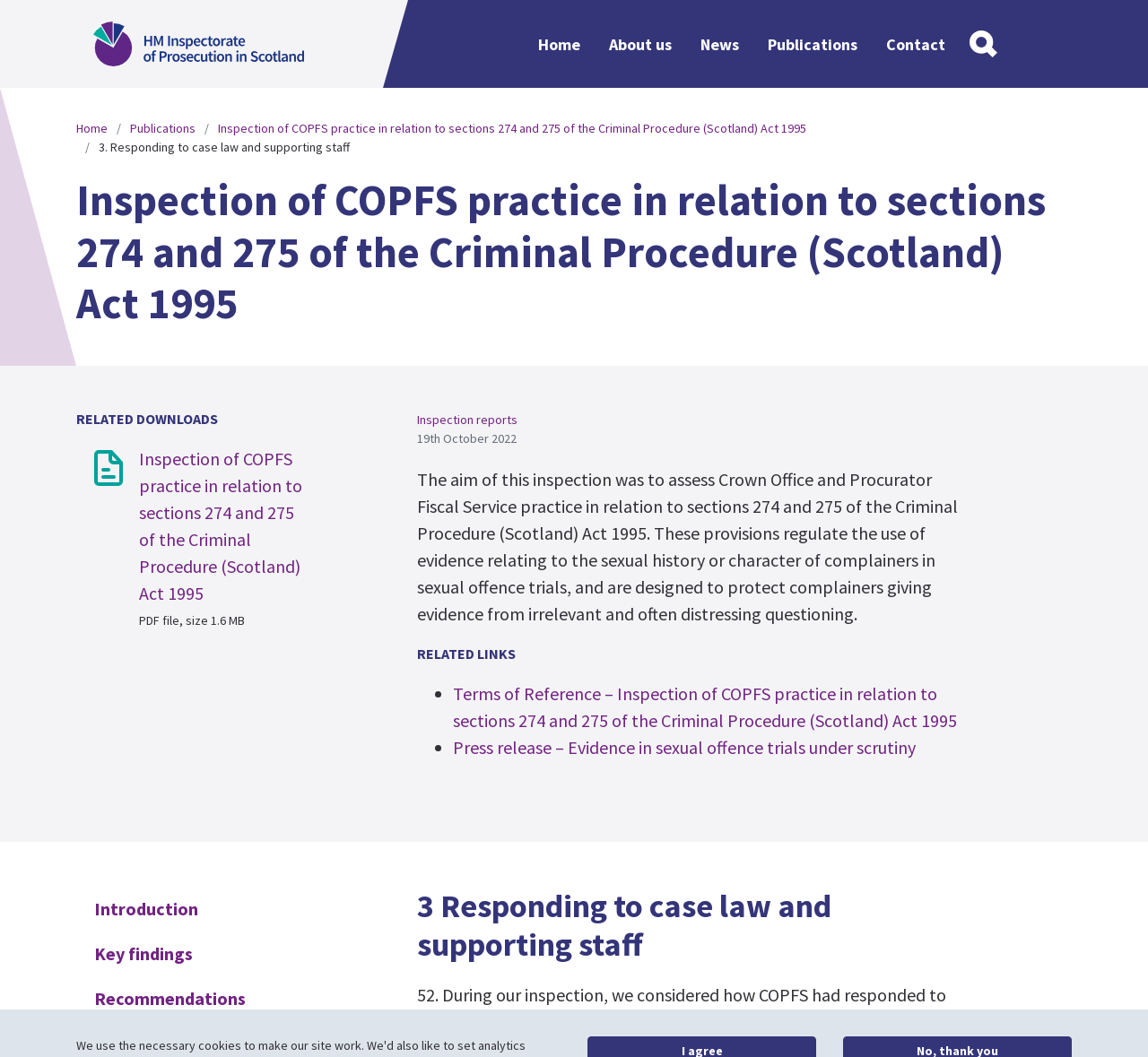What is the topic of the inspection report?
Based on the image, respond with a single word or phrase.

COPFS practice in relation to sections 274 and 275 of the Criminal Procedure (Scotland) Act 1995